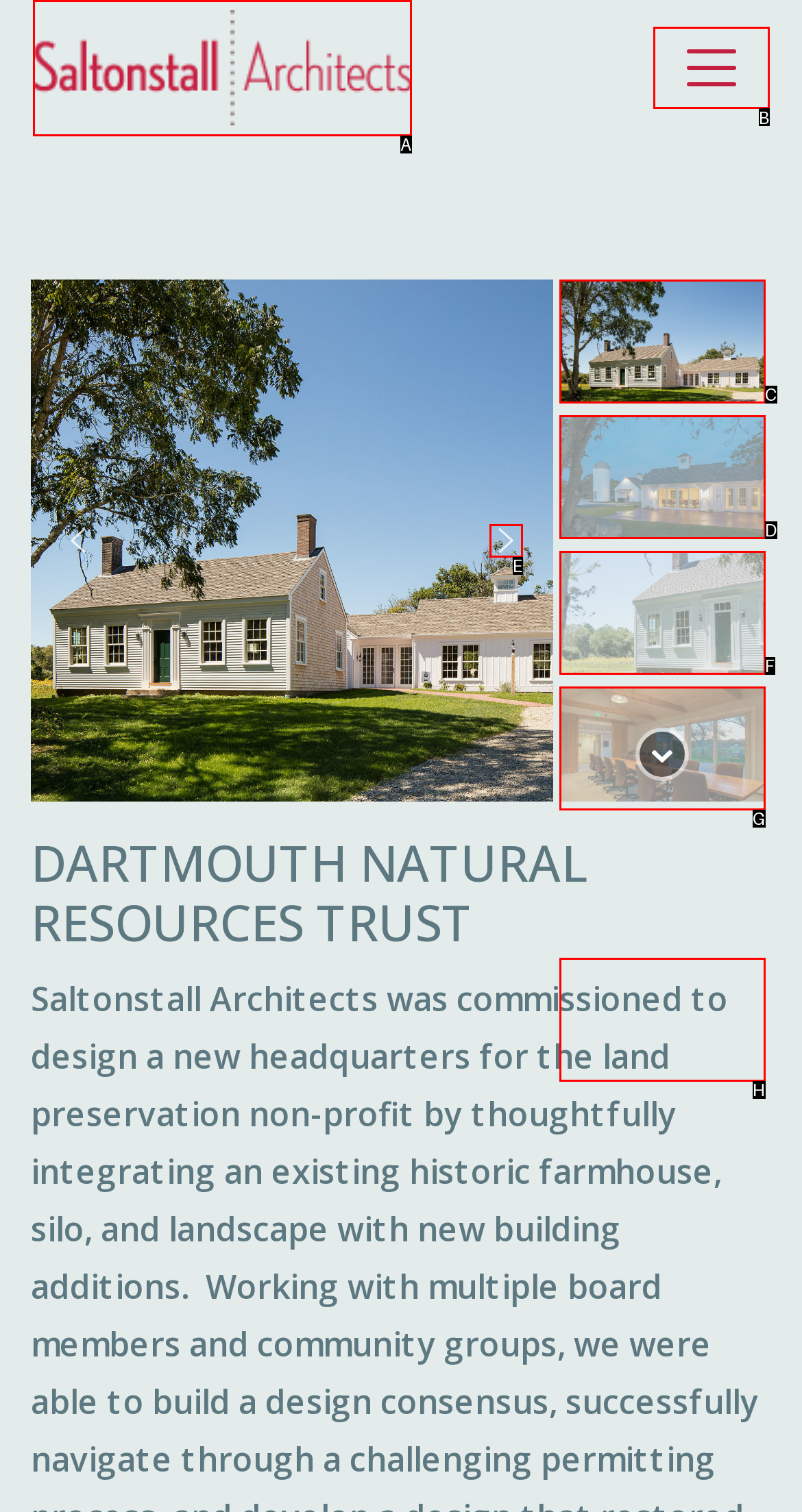Select the letter associated with the UI element you need to click to perform the following action: Click the 'Toggle navigation' button
Reply with the correct letter from the options provided.

B